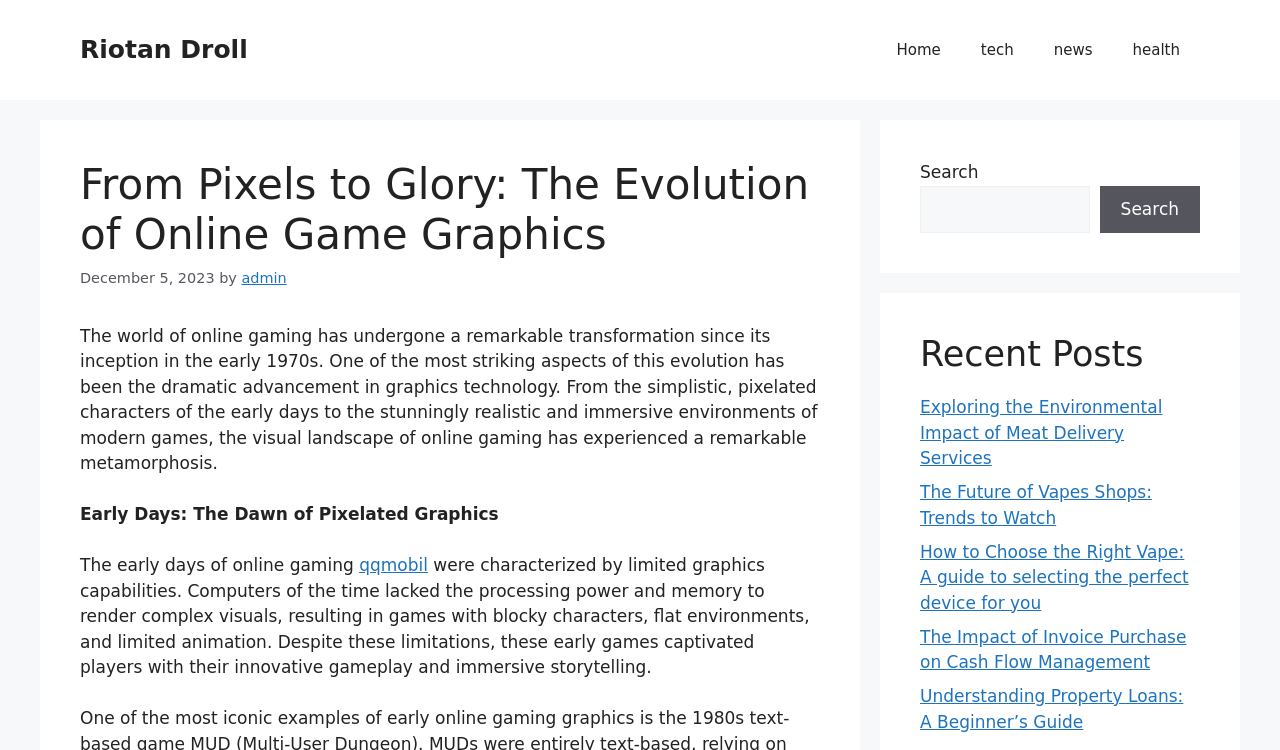Based on the image, provide a detailed response to the question:
What is the date of this article?

I found the date by looking at the time element in the content section of the webpage, which contains the text 'December 5, 2023'.